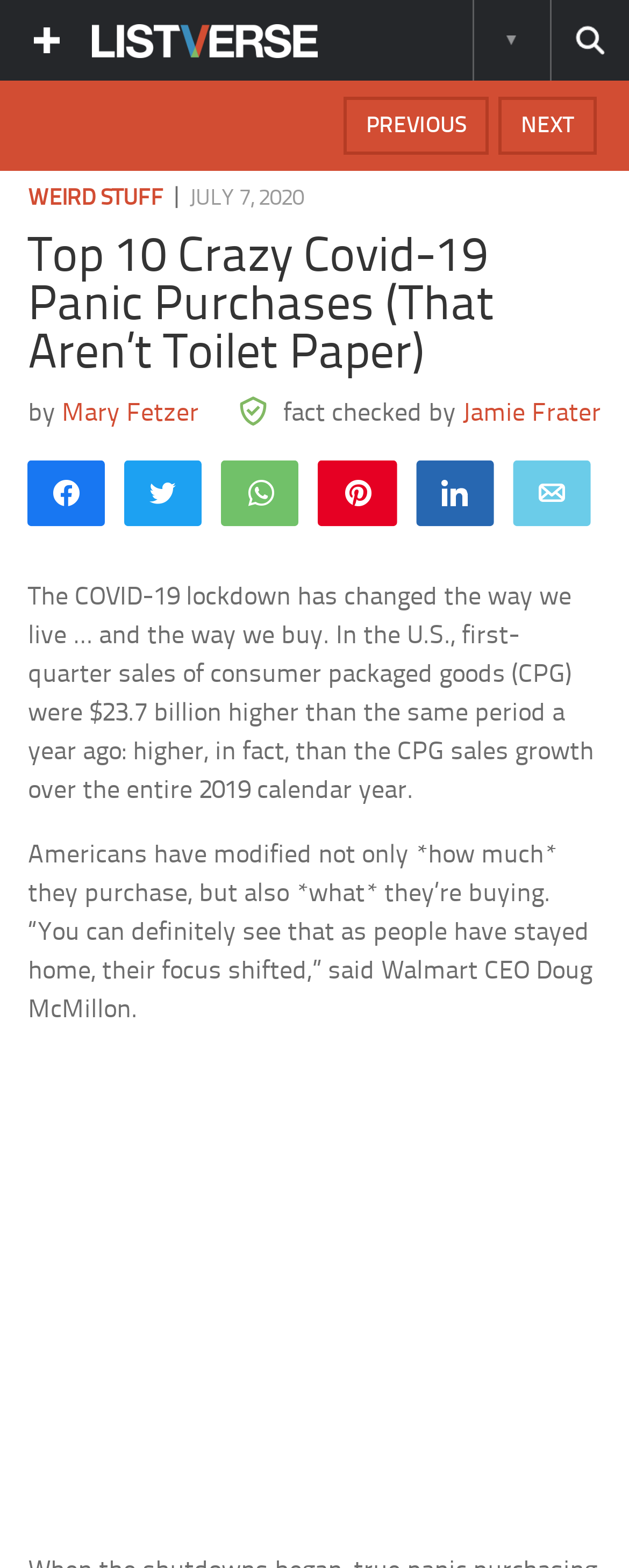What is the topic of the article?
Based on the image content, provide your answer in one word or a short phrase.

COVID-19 panic purchases